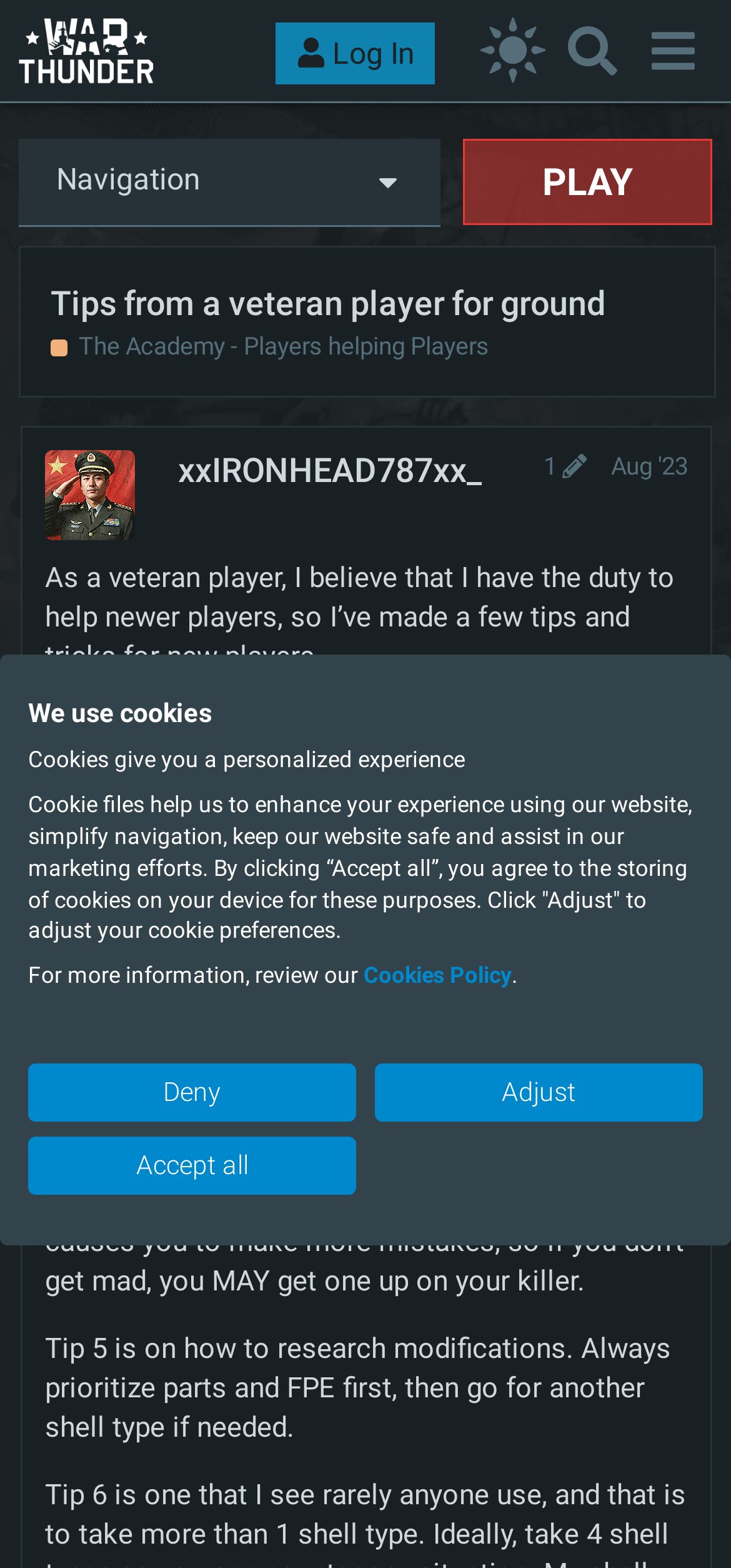What is the purpose of the tips provided?
Please provide a comprehensive answer to the question based on the webpage screenshot.

The purpose of the tips provided is to help newer players, as stated in the text 'As a veteran player, I believe that I have the duty to help newer players, so I’ve made a few tips and tricks for new players.'